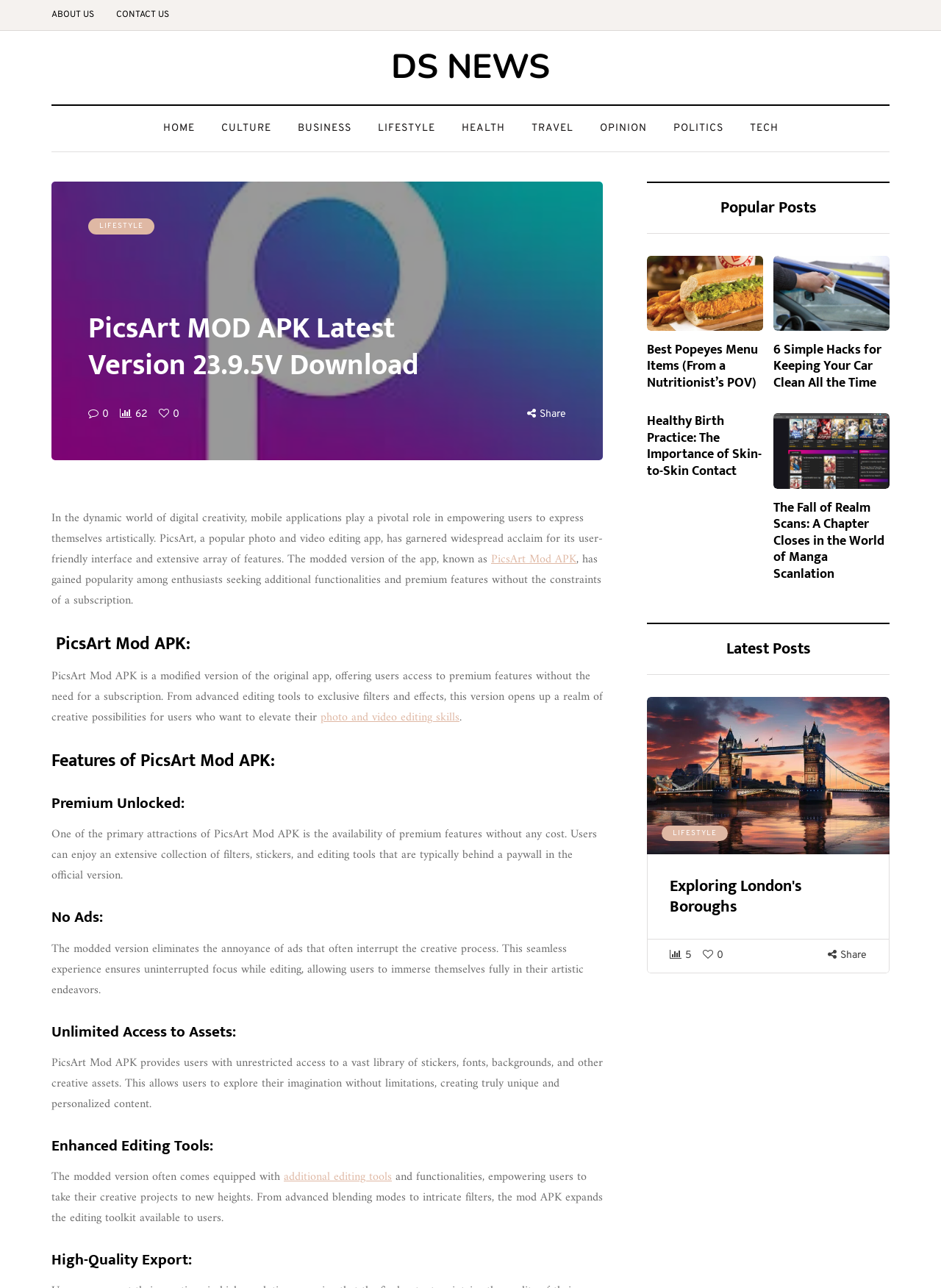Identify the bounding box coordinates of the element to click to follow this instruction: 'Click on PicsArt Mod APK'. Ensure the coordinates are four float values between 0 and 1, provided as [left, top, right, bottom].

[0.522, 0.426, 0.612, 0.442]